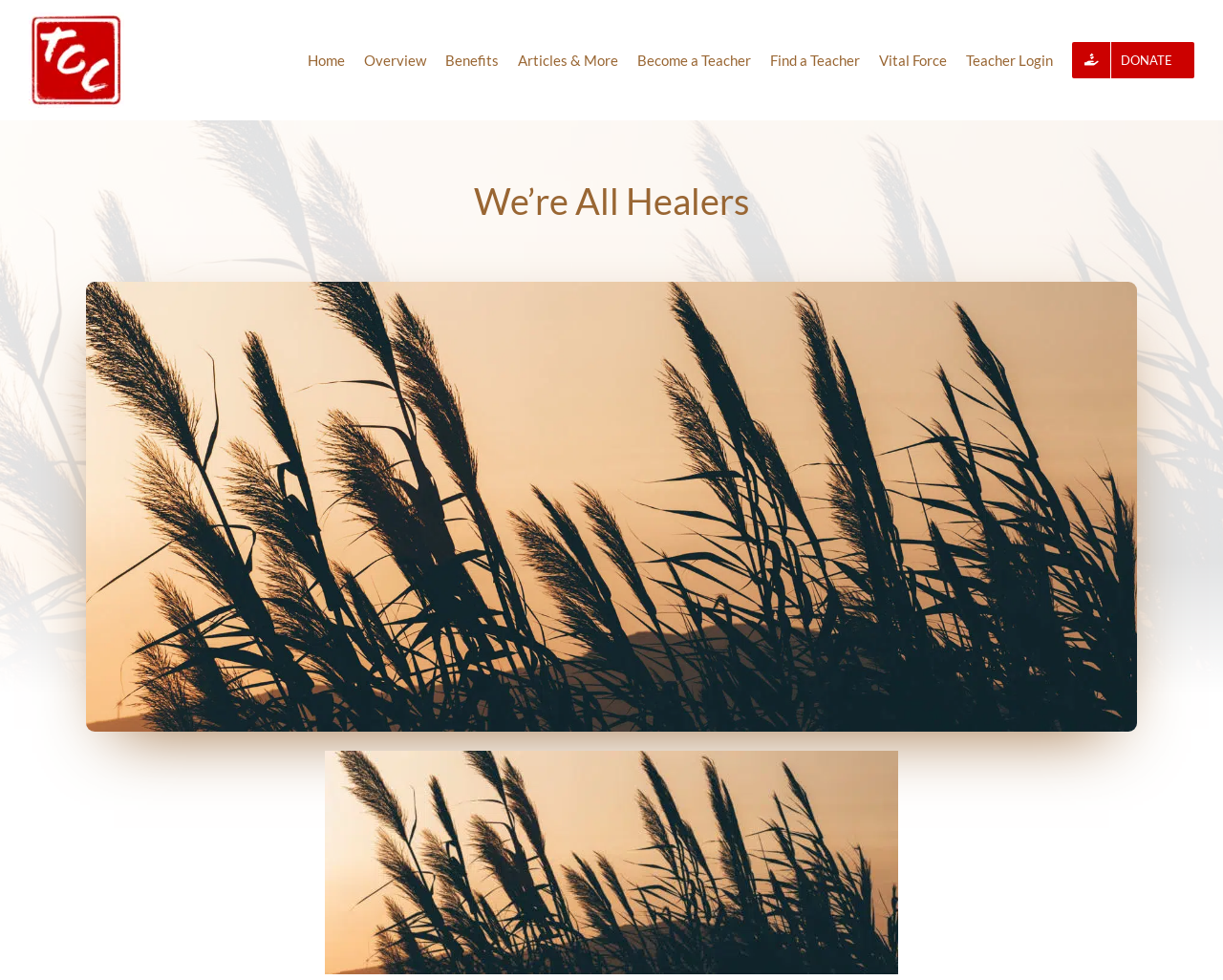Please find and report the primary heading text from the webpage.

We’re All Healers